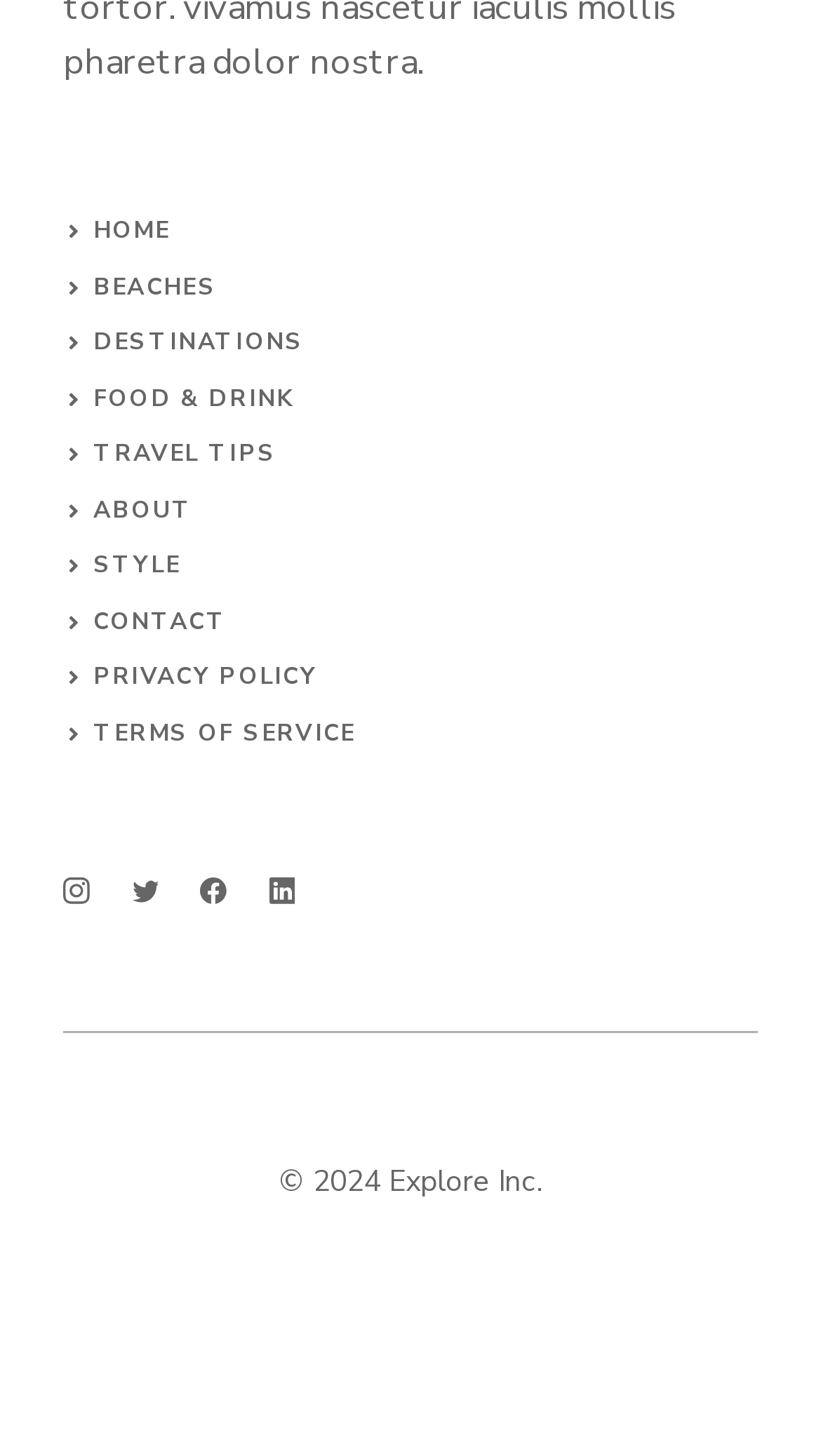Please determine the bounding box coordinates of the area that needs to be clicked to complete this task: 'follow on instagram'. The coordinates must be four float numbers between 0 and 1, formatted as [left, top, right, bottom].

[0.077, 0.603, 0.109, 0.621]